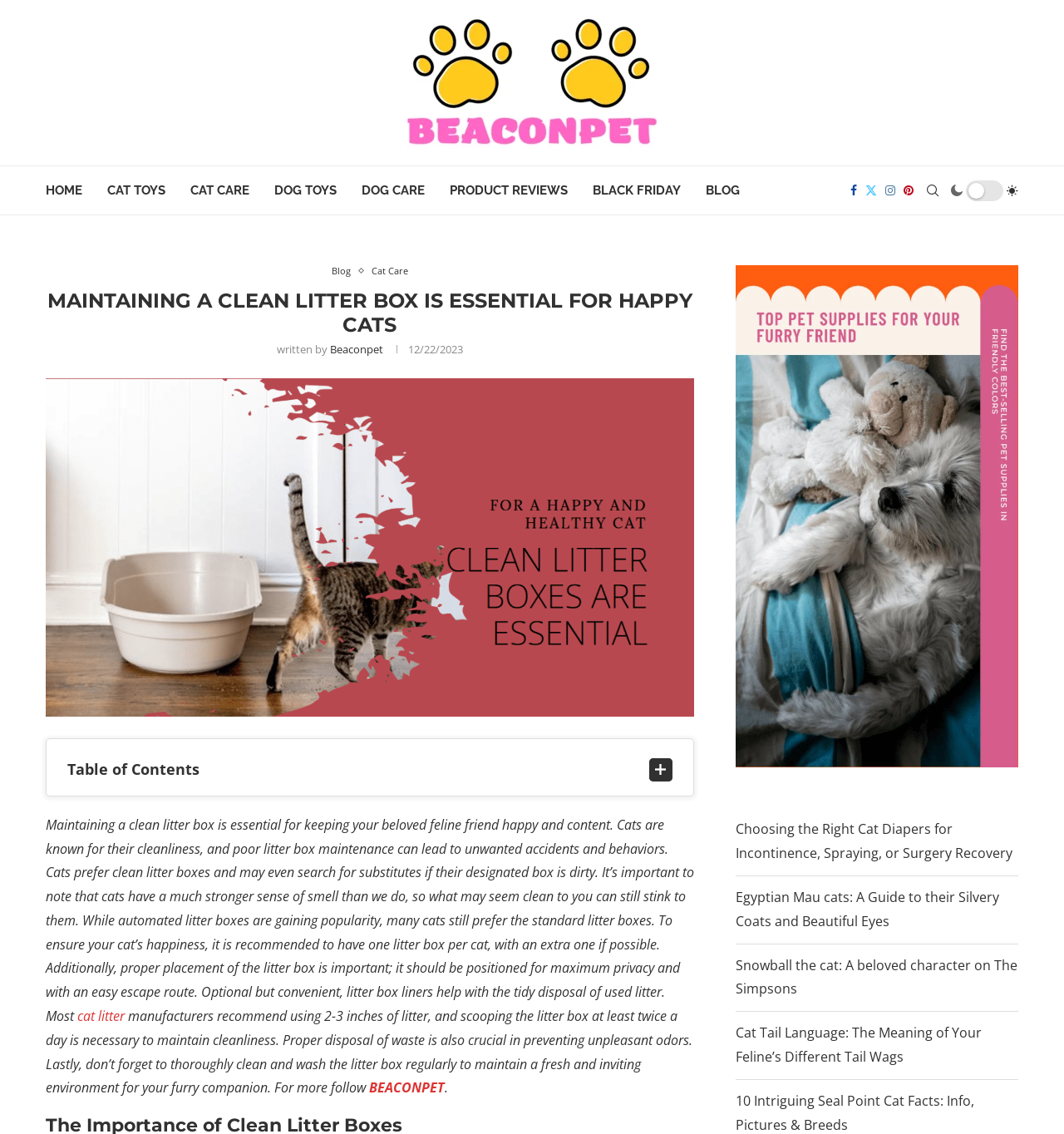Identify the bounding box for the element characterized by the following description: "Product Reviews".

[0.423, 0.147, 0.534, 0.189]